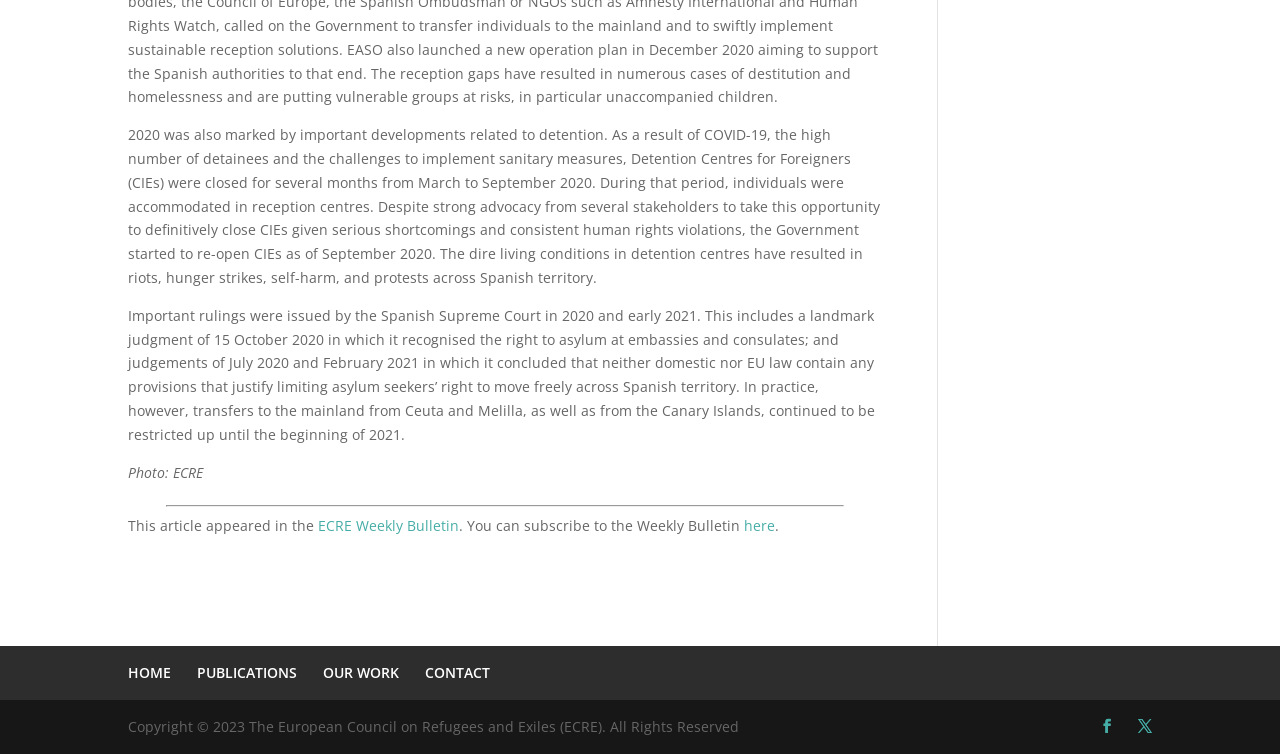What is the topic of the article?
Look at the image and answer the question using a single word or phrase.

Detention and asylum